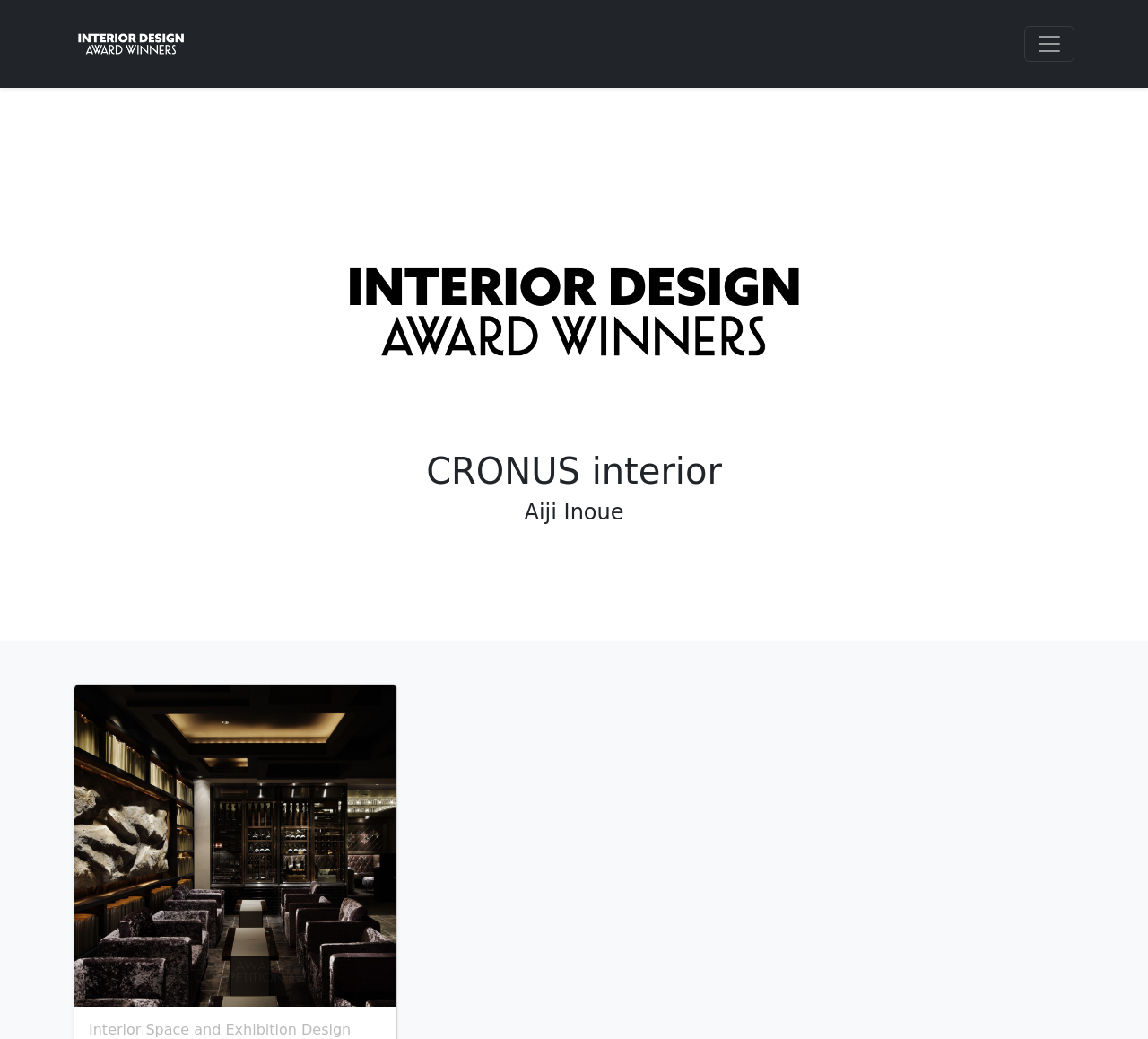Use the details in the image to answer the question thoroughly: 
What is the theme of the design?

The webpage mentions 'Interior Space and Exhibition Design' at the bottom, which implies that the design theme is related to interior spaces and exhibitions.